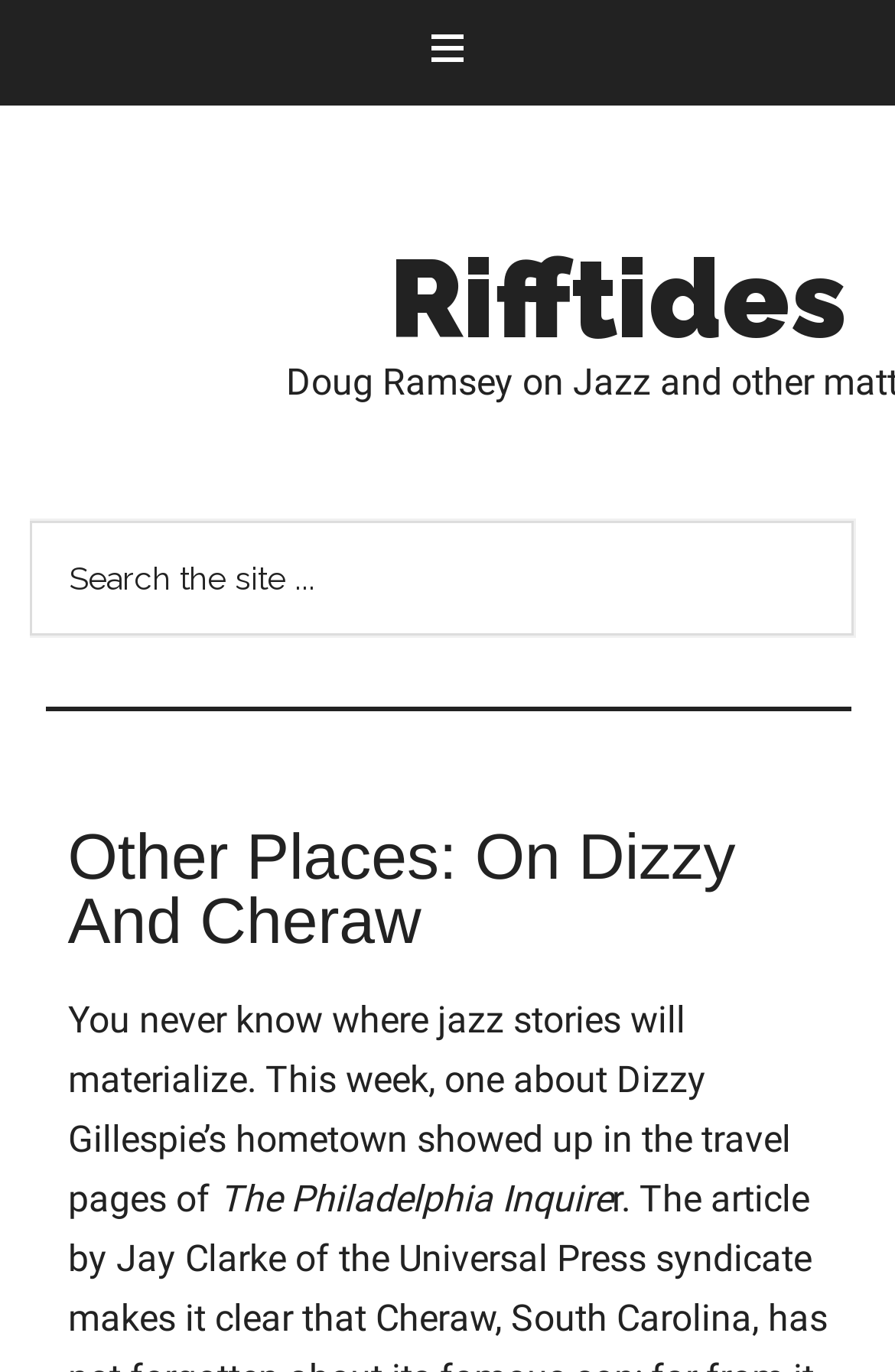Identify and provide the text content of the webpage's primary headline.

Other Places: On Dizzy And Cheraw